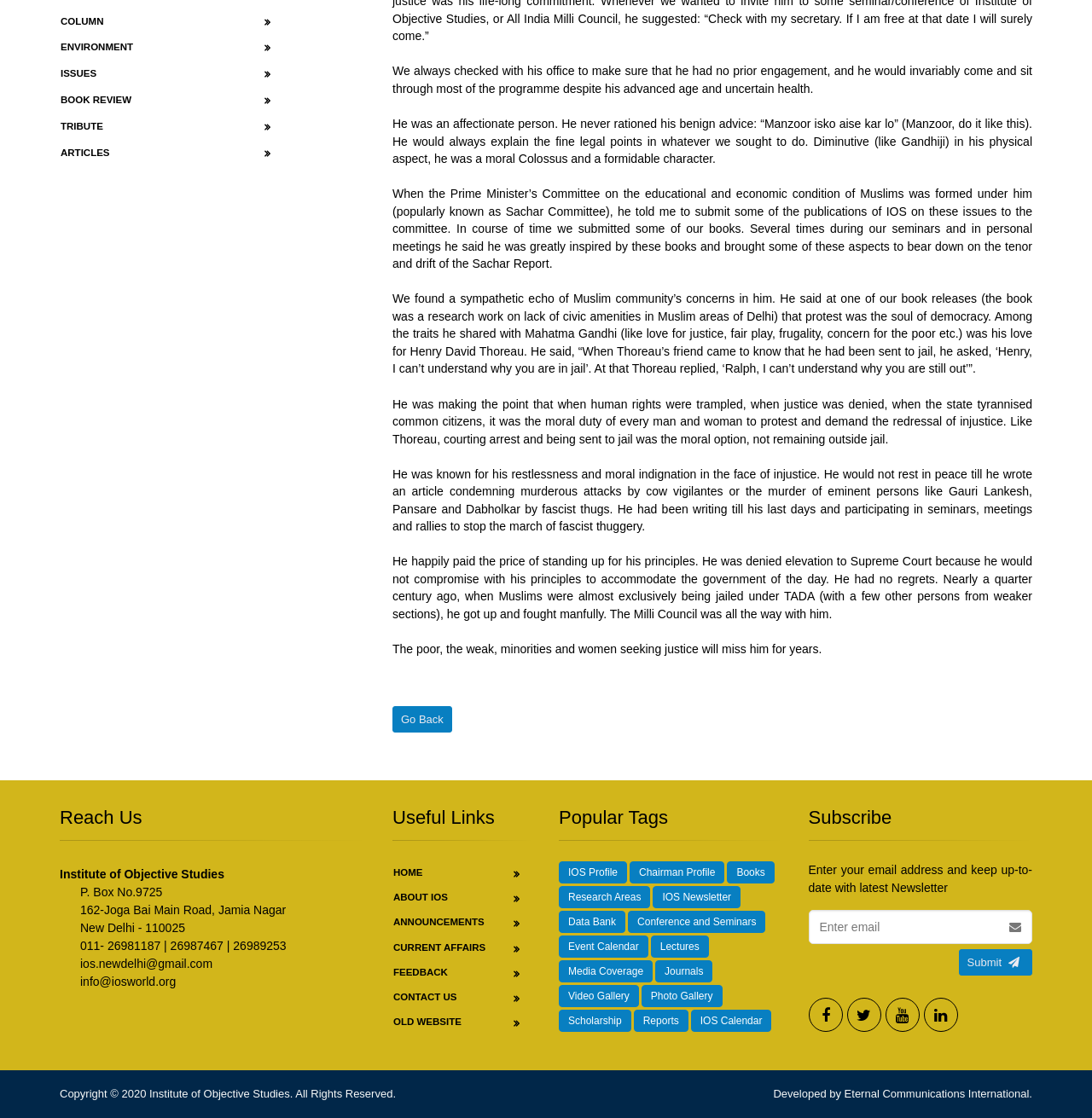Identify the bounding box of the UI element that matches this description: "Facebook (Link to another website.)".

None